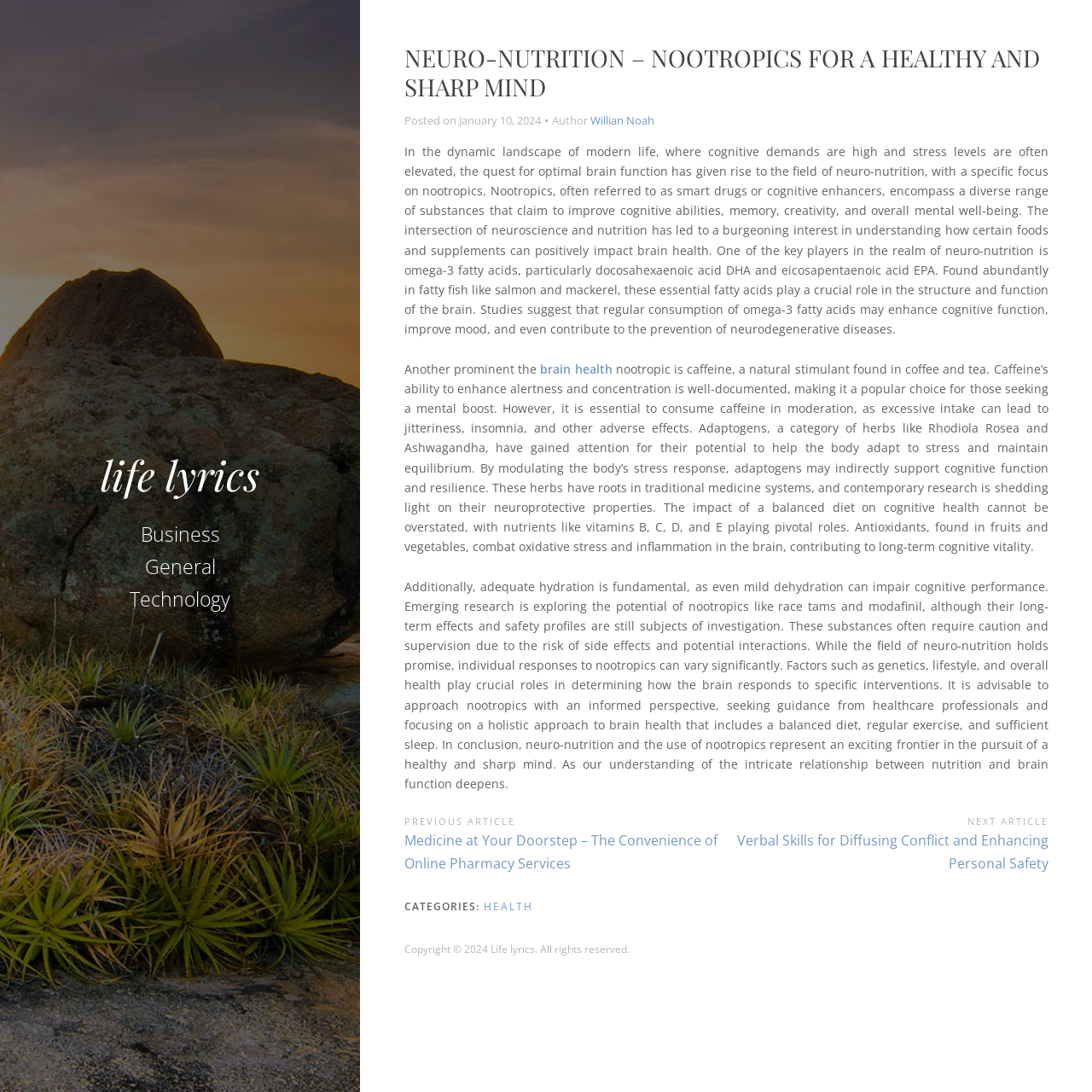Determine the bounding box for the described UI element: "life lyrics".

[0.092, 0.409, 0.238, 0.459]